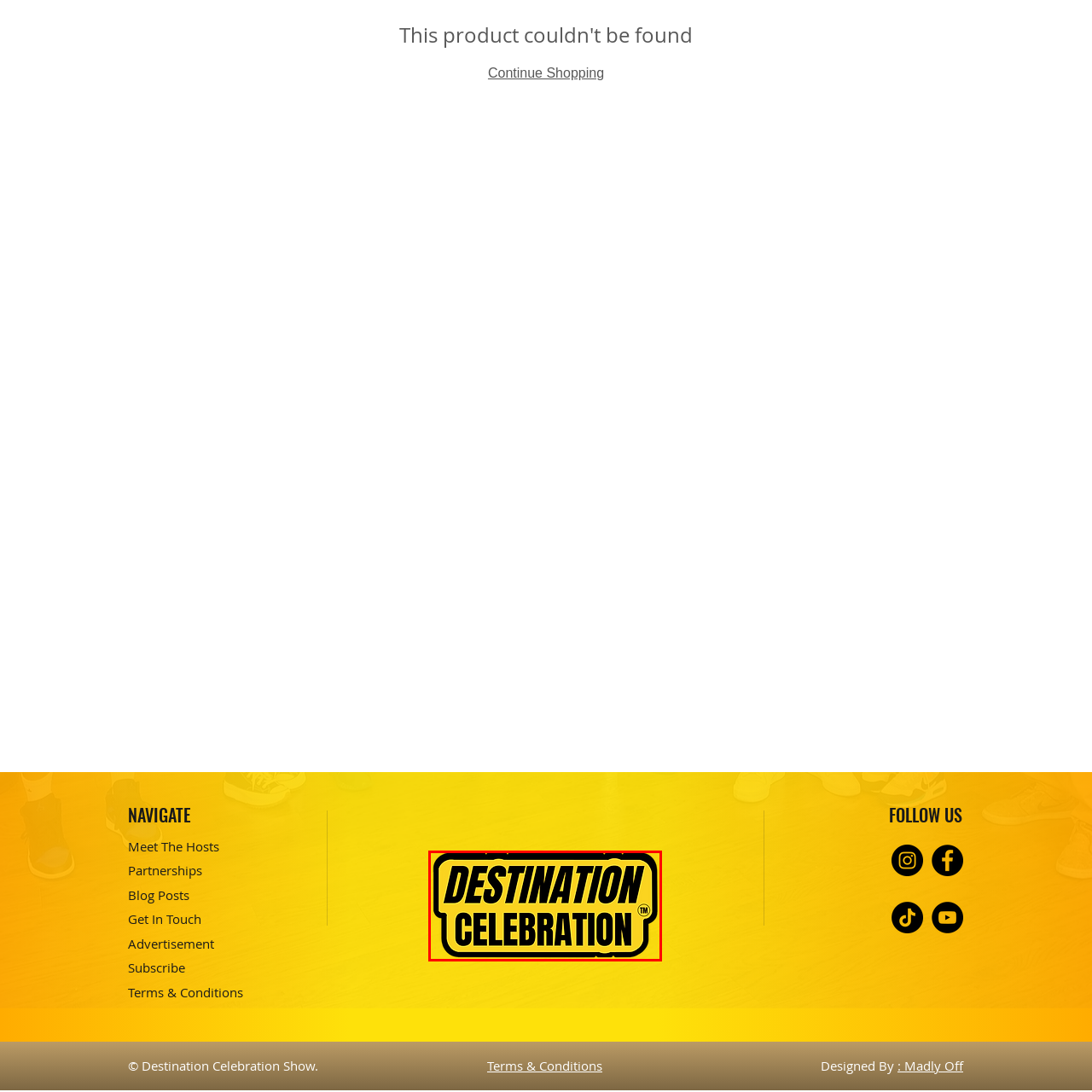Generate a detailed caption for the image contained in the red outlined area.

The image features the logo of the "Destination Celebration," prominently displayed in bold letters. The logo showcases the words "DESTINATION" and "CELEBRATION" in a striking yellow color against a contrasting background, emphasizing its playful and festive theme. This design captures the essence of a lively and exciting event, likely aimed at inviting people to partake in celebrations and festivities. The logo evokes a sense of joy and vibrancy, aligning perfectly with the concept of destination gatherings and memorable experiences.